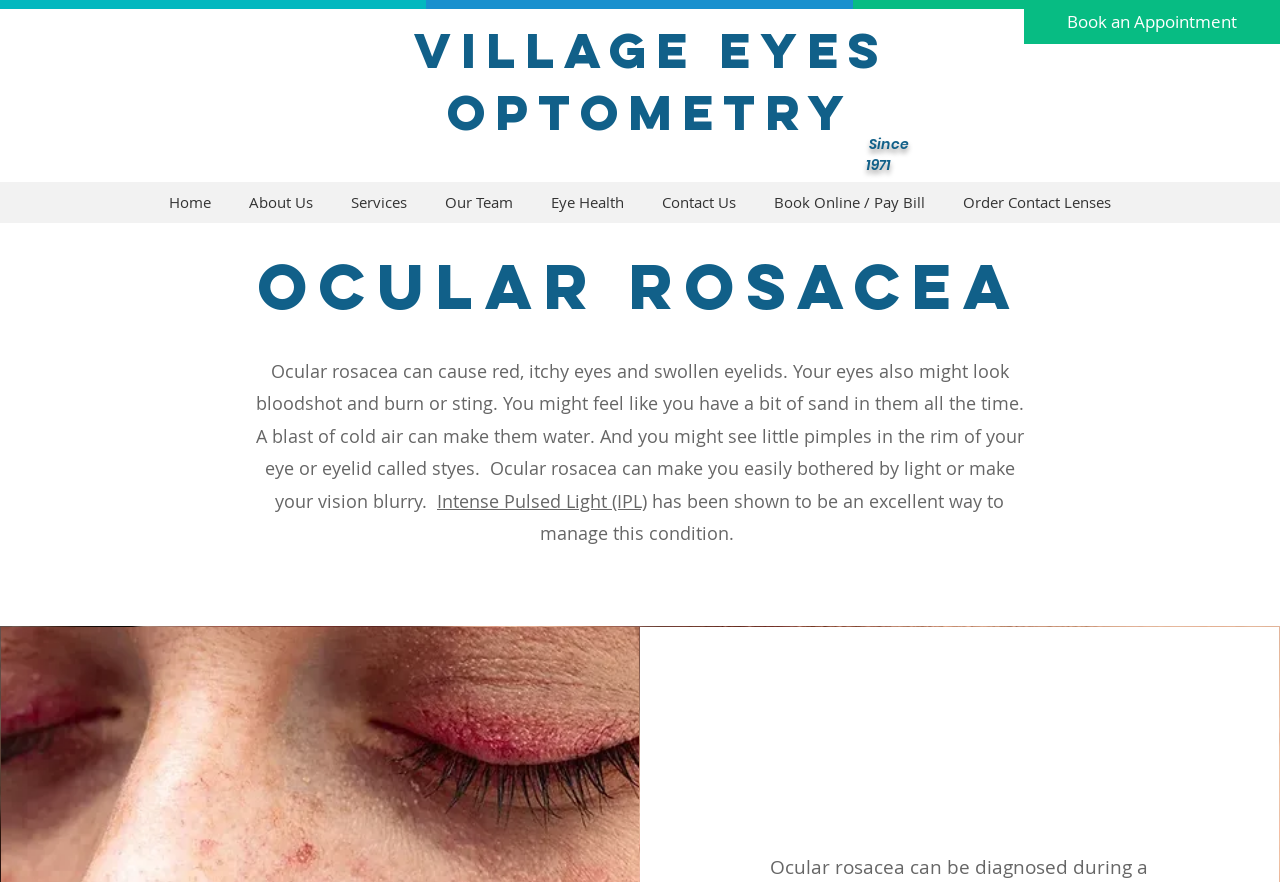Find the bounding box coordinates of the area to click in order to follow the instruction: "Learn about ocular rosacea".

[0.117, 0.279, 0.883, 0.37]